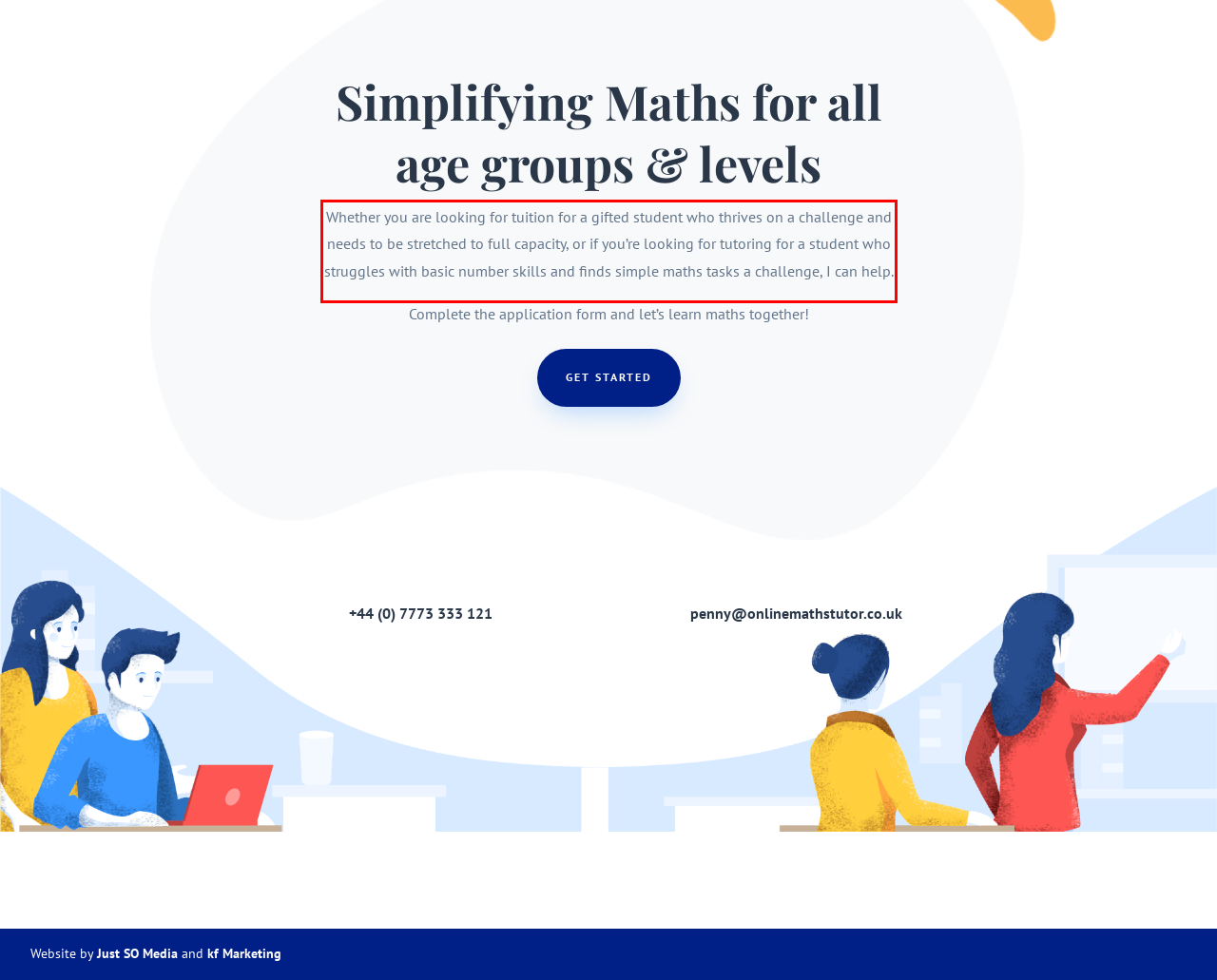Using OCR, extract the text content found within the red bounding box in the given webpage screenshot.

Whether you are looking for tuition for a gifted student who thrives on a challenge and needs to be stretched to full capacity, or if you’re looking for tutoring for a student who struggles with basic number skills and finds simple maths tasks a challenge, I can help.